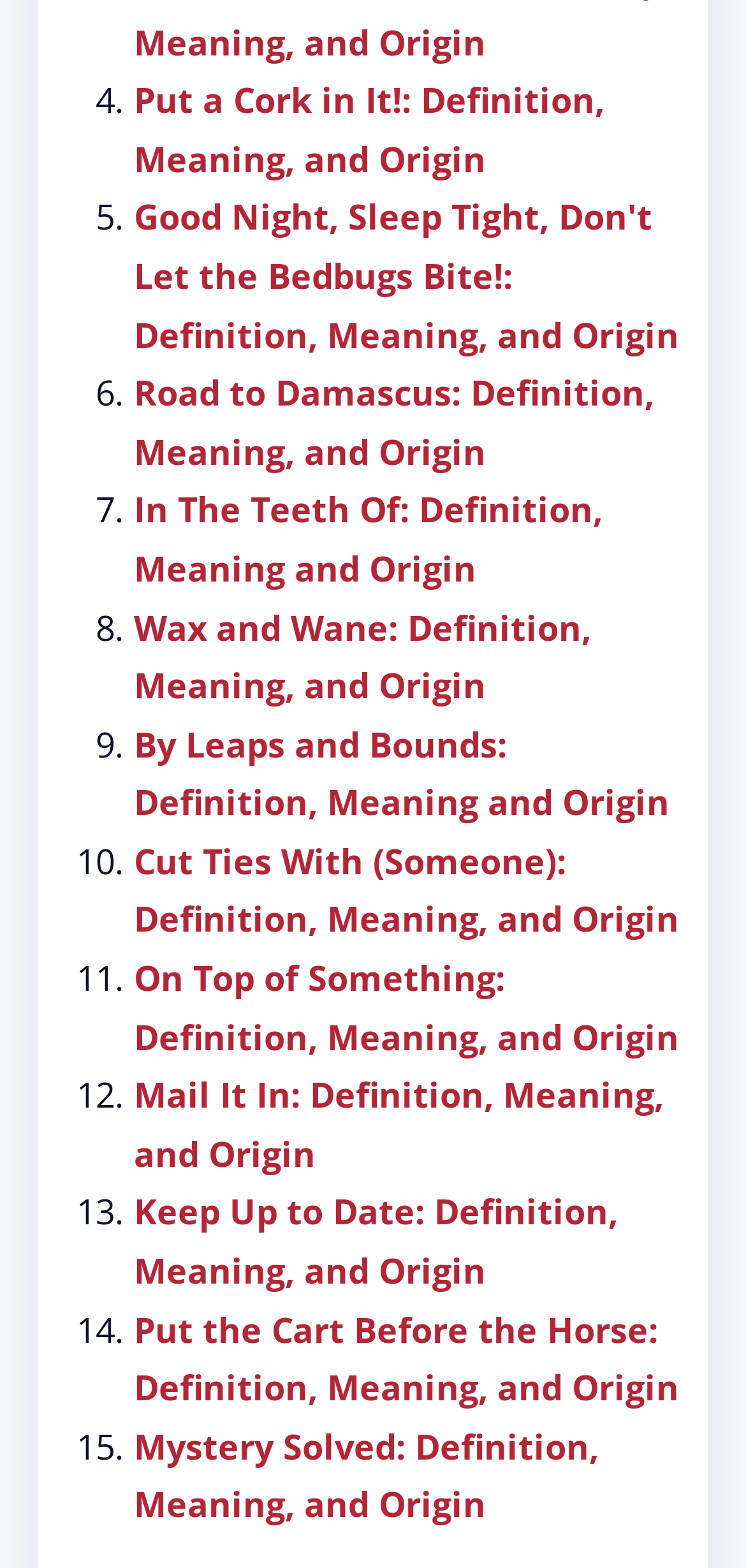Specify the bounding box coordinates of the area that needs to be clicked to achieve the following instruction: "Check the definition of 'Mystery Solved'".

[0.179, 0.907, 0.803, 0.974]